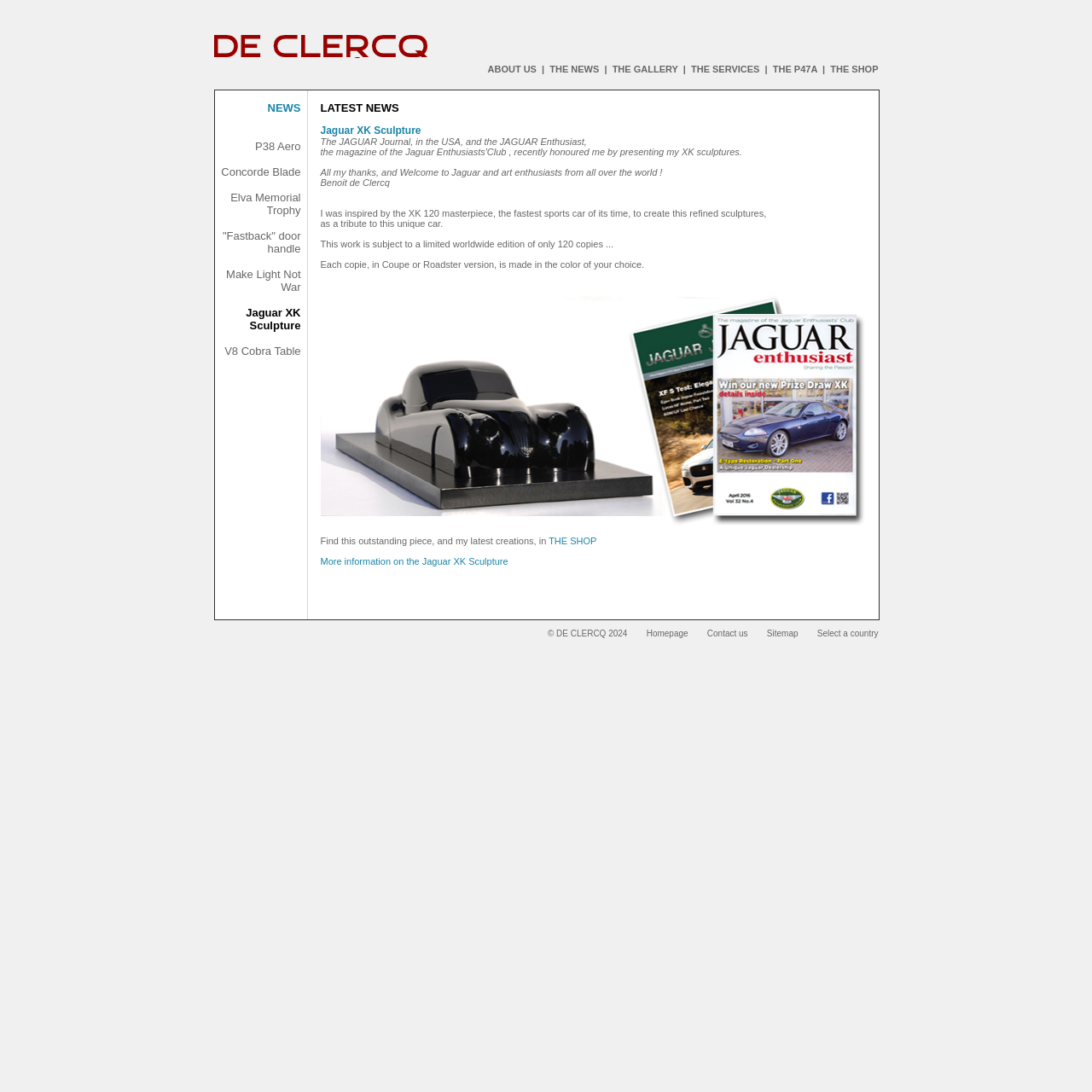Find the bounding box coordinates for the element that must be clicked to complete the instruction: "Explore Lenses". The coordinates should be four float numbers between 0 and 1, indicated as [left, top, right, bottom].

None